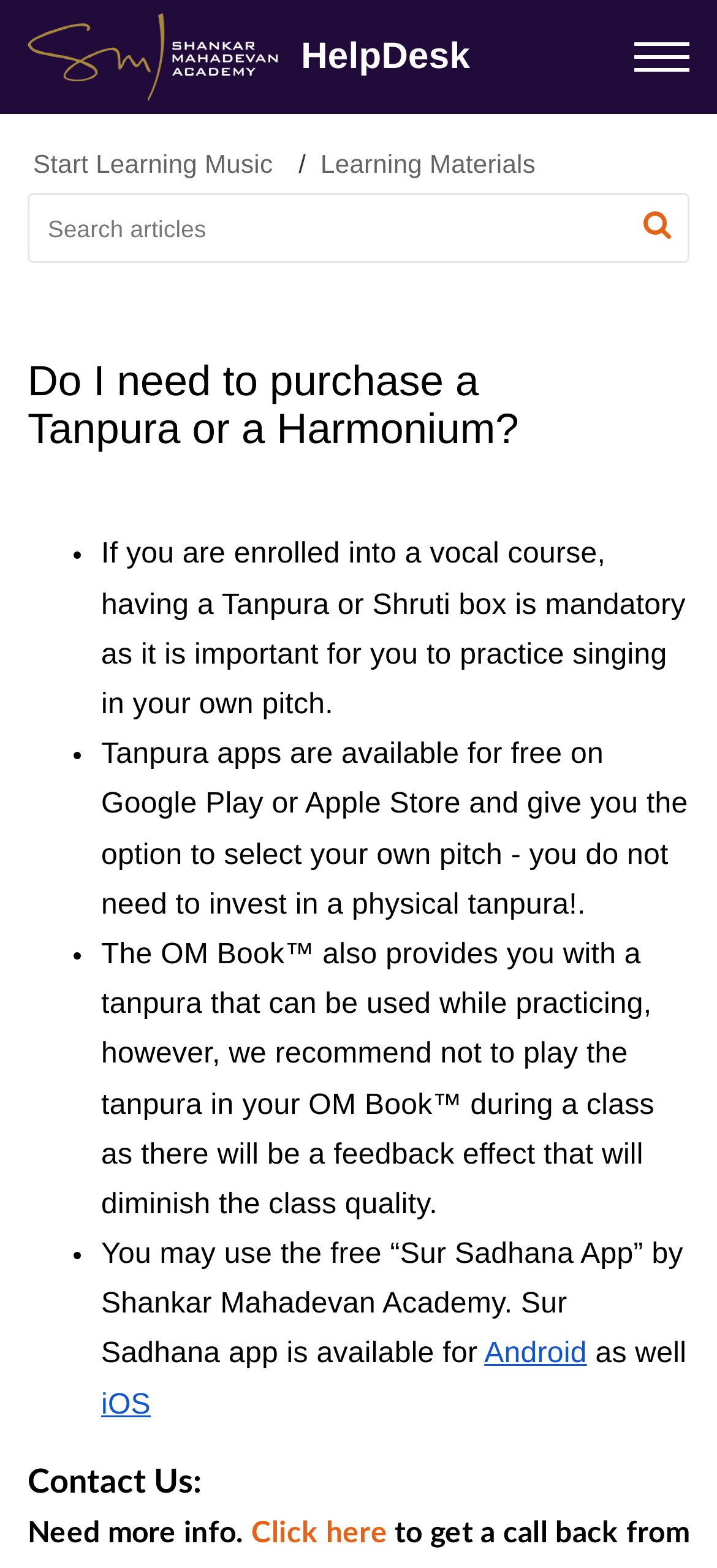Carefully examine the image and provide an in-depth answer to the question: What is the name of the app recommended for Tanpura practice?

The webpage recommends using the free 'Sur Sadhana App' by Shankar Mahadevan Academy for Tanpura practice, which is available for both Android and iOS.